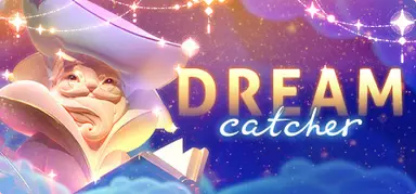Illustrate the scene in the image with a detailed description.

The image depicts a vibrant and enchanting visual for the game "Dream Catcher," featuring a whimsical character prominently in the foreground. This character, with a gentle expression and intricate attire, appears to be a storyteller or a guide amidst a dreamy landscape filled with soft clouds and twinkling stars. The word "DREAM" is artistically rendered in bold, golden letters, while "catcher" is elegantly scripted in a delicate, flowing font. The overall aesthetic immerses the viewer in a magical atmosphere, perfectly capturing the essence of a 3D puzzle adventure that aims to evoke nostalgic and relatable feelings among its players. This imagery aligns with the game's theme of exploration and narrative-driven gameplay.